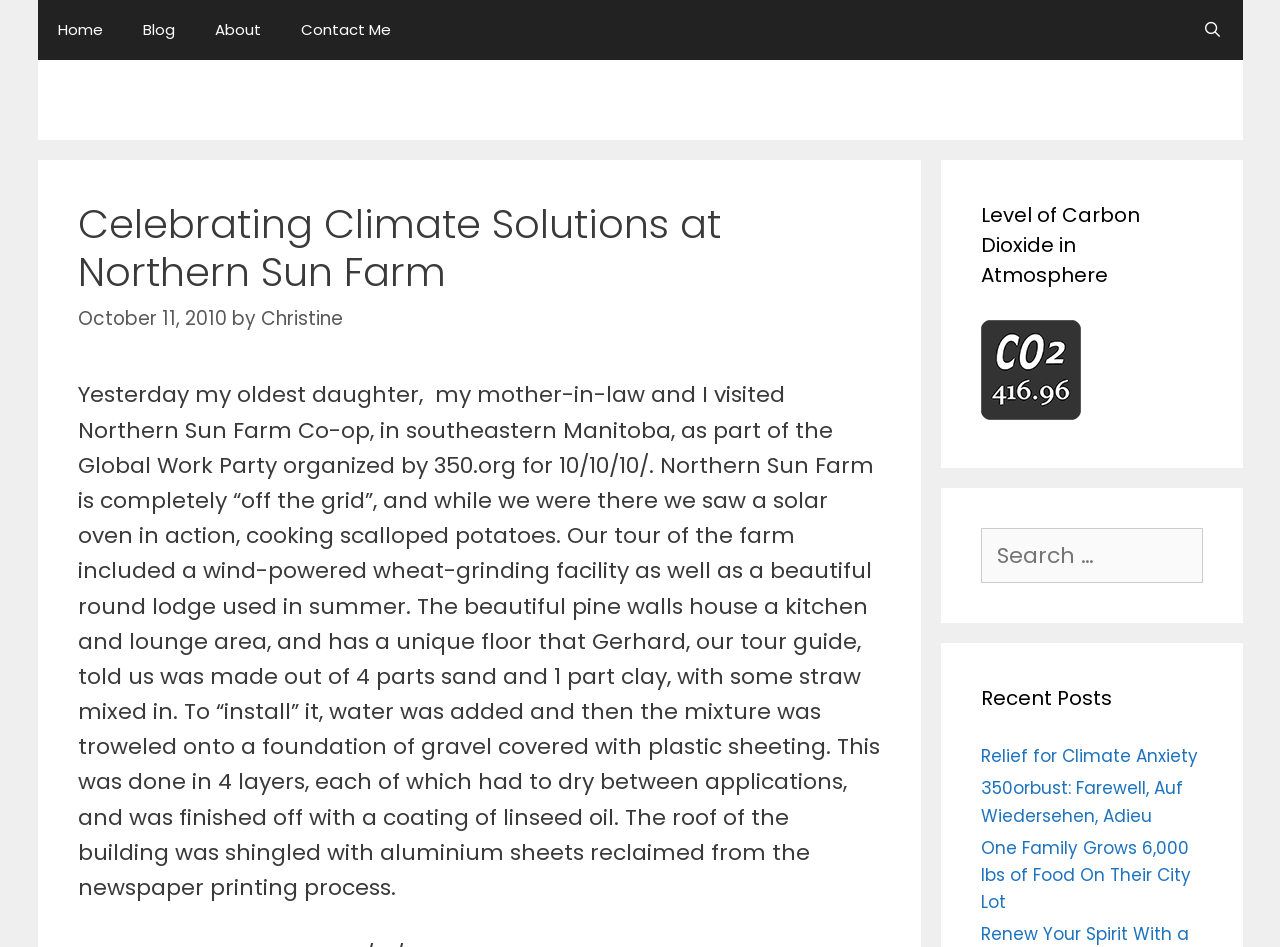Provide the bounding box coordinates of the section that needs to be clicked to accomplish the following instruction: "Search for something."

[0.767, 0.558, 0.939, 0.616]